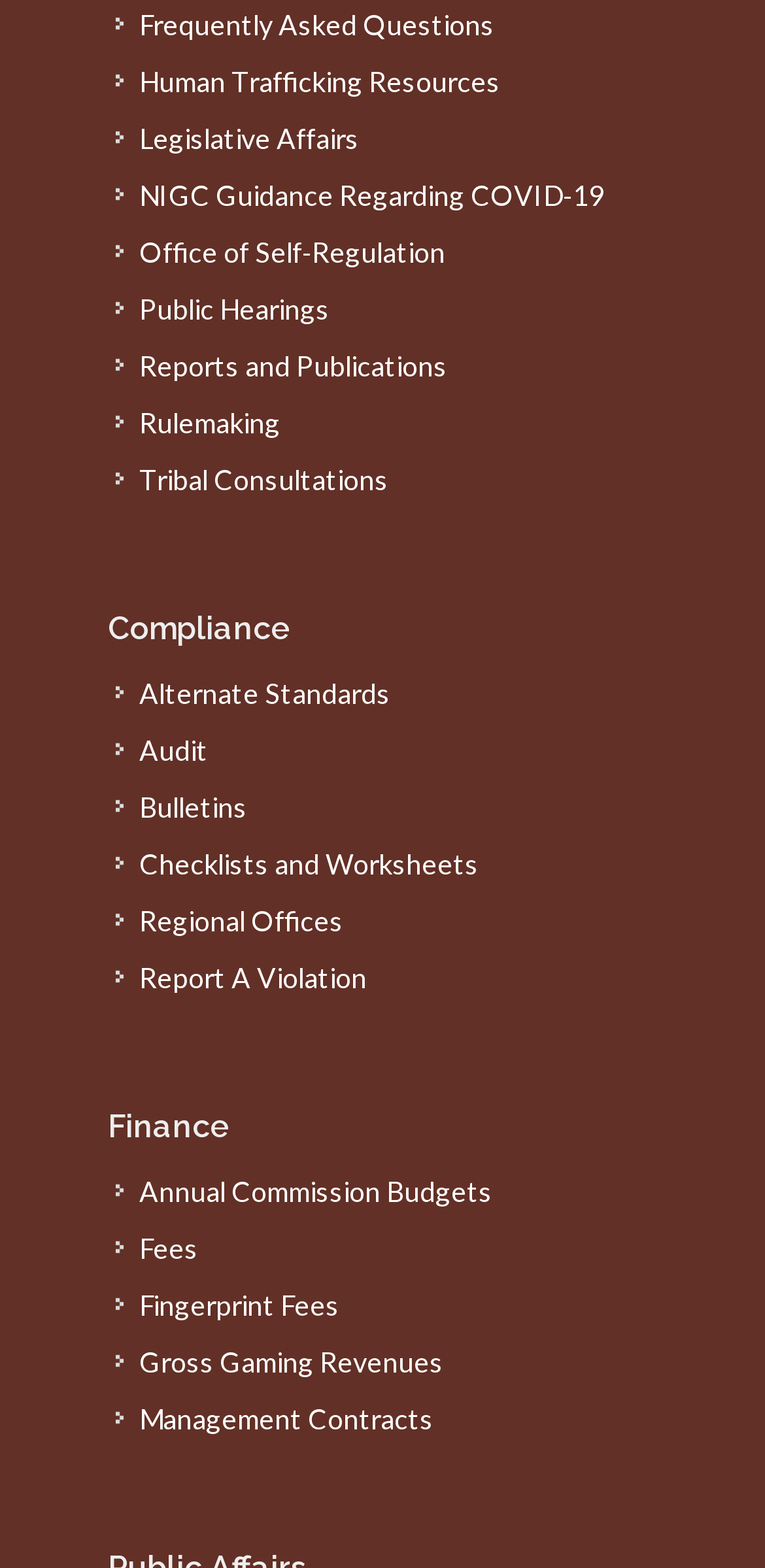Please find the bounding box coordinates of the section that needs to be clicked to achieve this instruction: "View Frequently Asked Questions".

[0.151, 0.002, 0.654, 0.028]